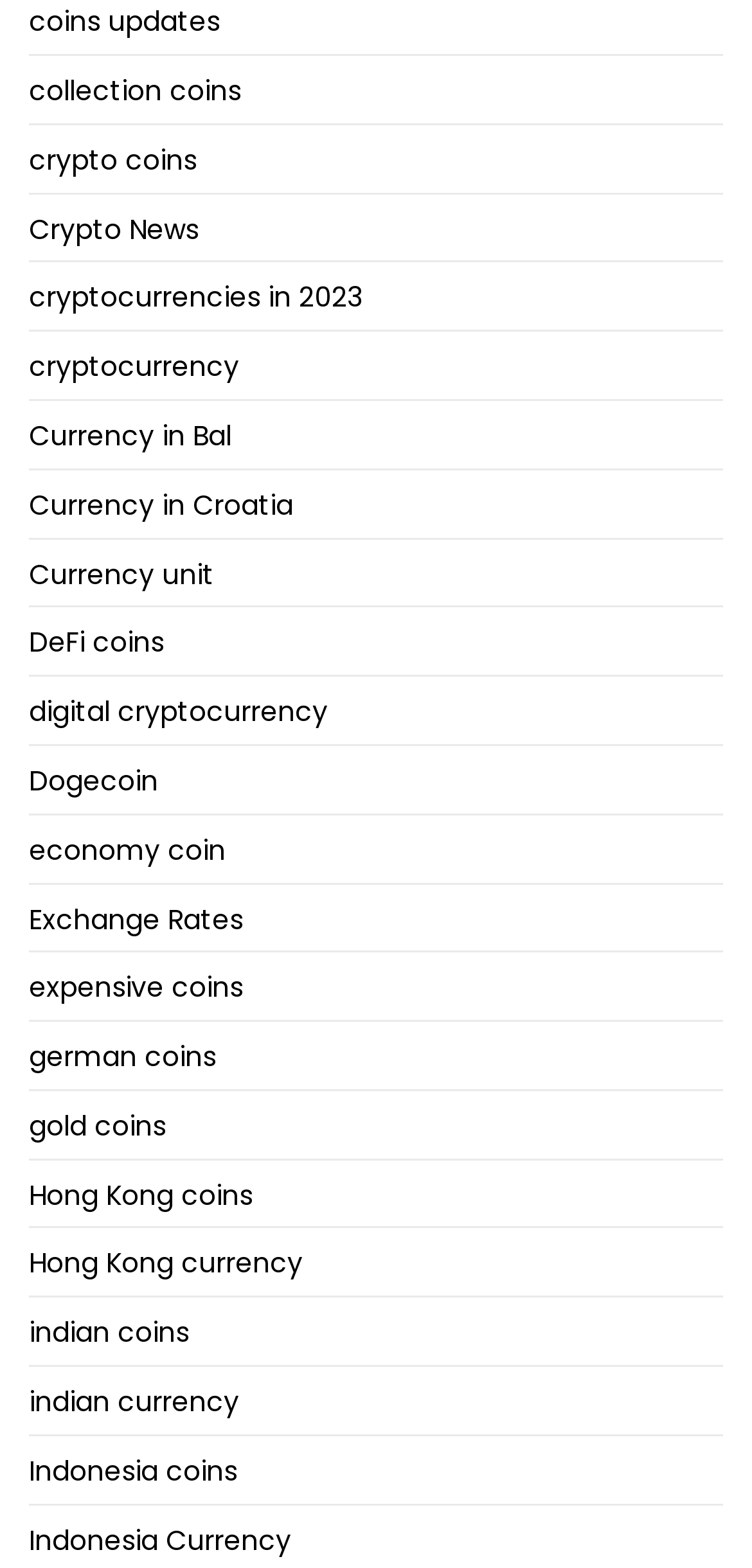What is the first link on the webpage?
From the screenshot, provide a brief answer in one word or phrase.

coins updates